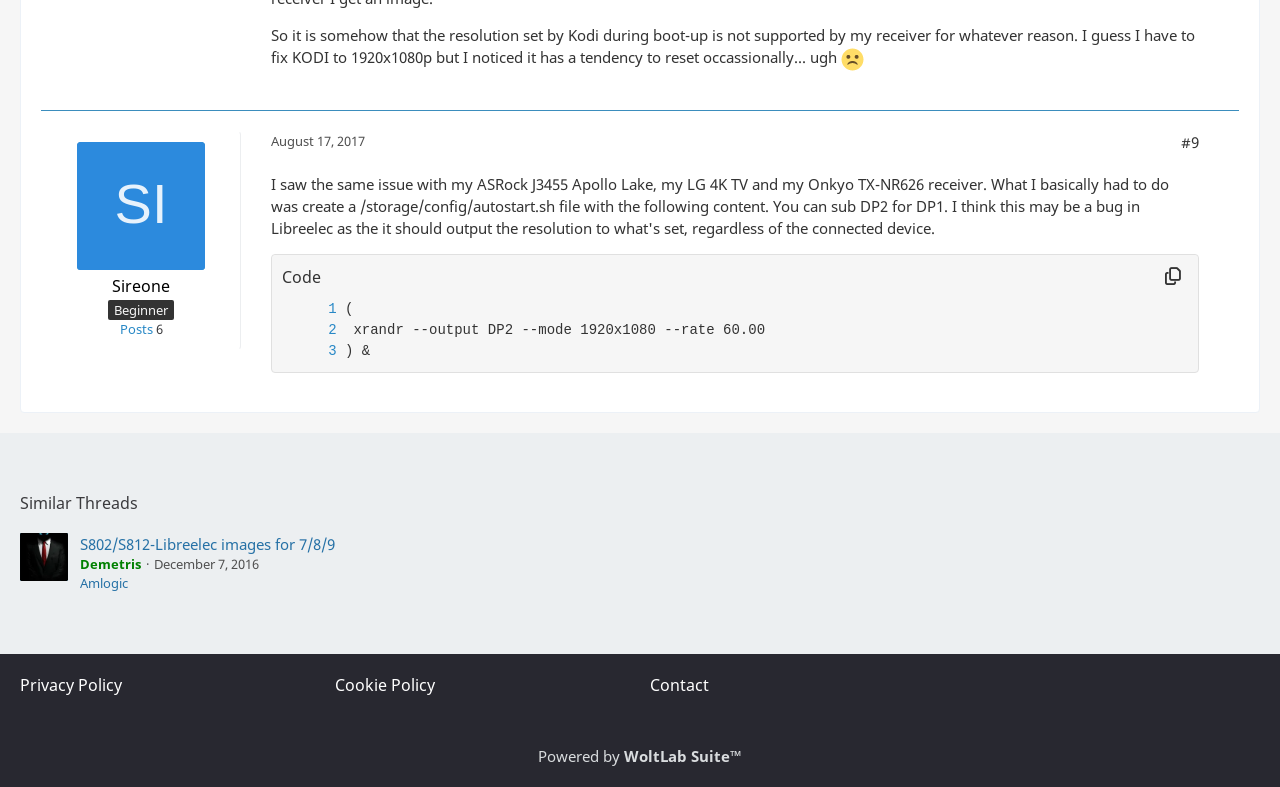Please find the bounding box coordinates of the element that needs to be clicked to perform the following instruction: "Visit the similar thread 'S802/S812-Libreelec images for 7/8/9'". The bounding box coordinates should be four float numbers between 0 and 1, represented as [left, top, right, bottom].

[0.062, 0.679, 0.262, 0.704]